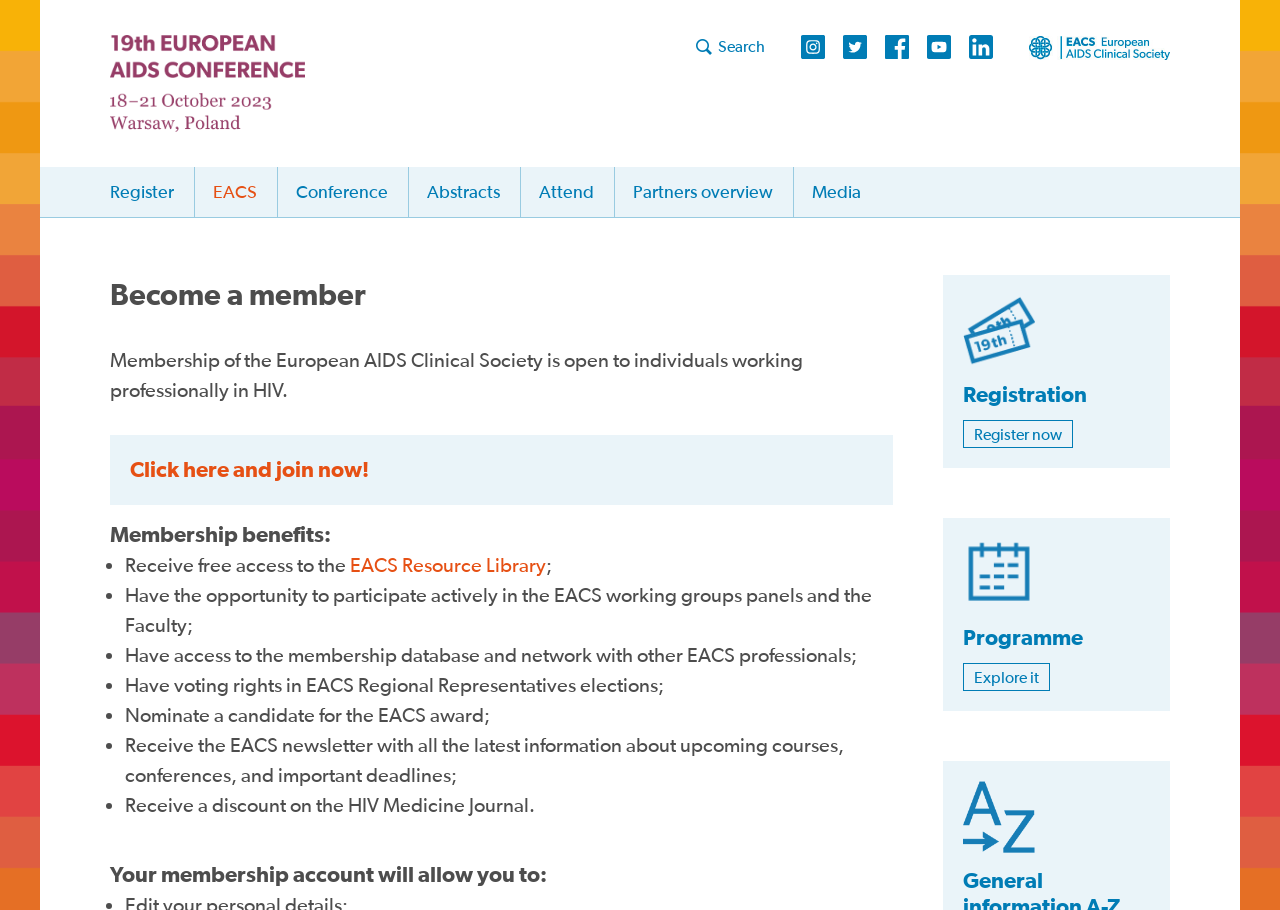Using the details in the image, give a detailed response to the question below:
What is the purpose of the 'Become a member' section?

I analyzed the 'Become a member' section and found that it provides information about the benefits of EACS membership and encourages users to join by providing a 'Click here and join now!' link.